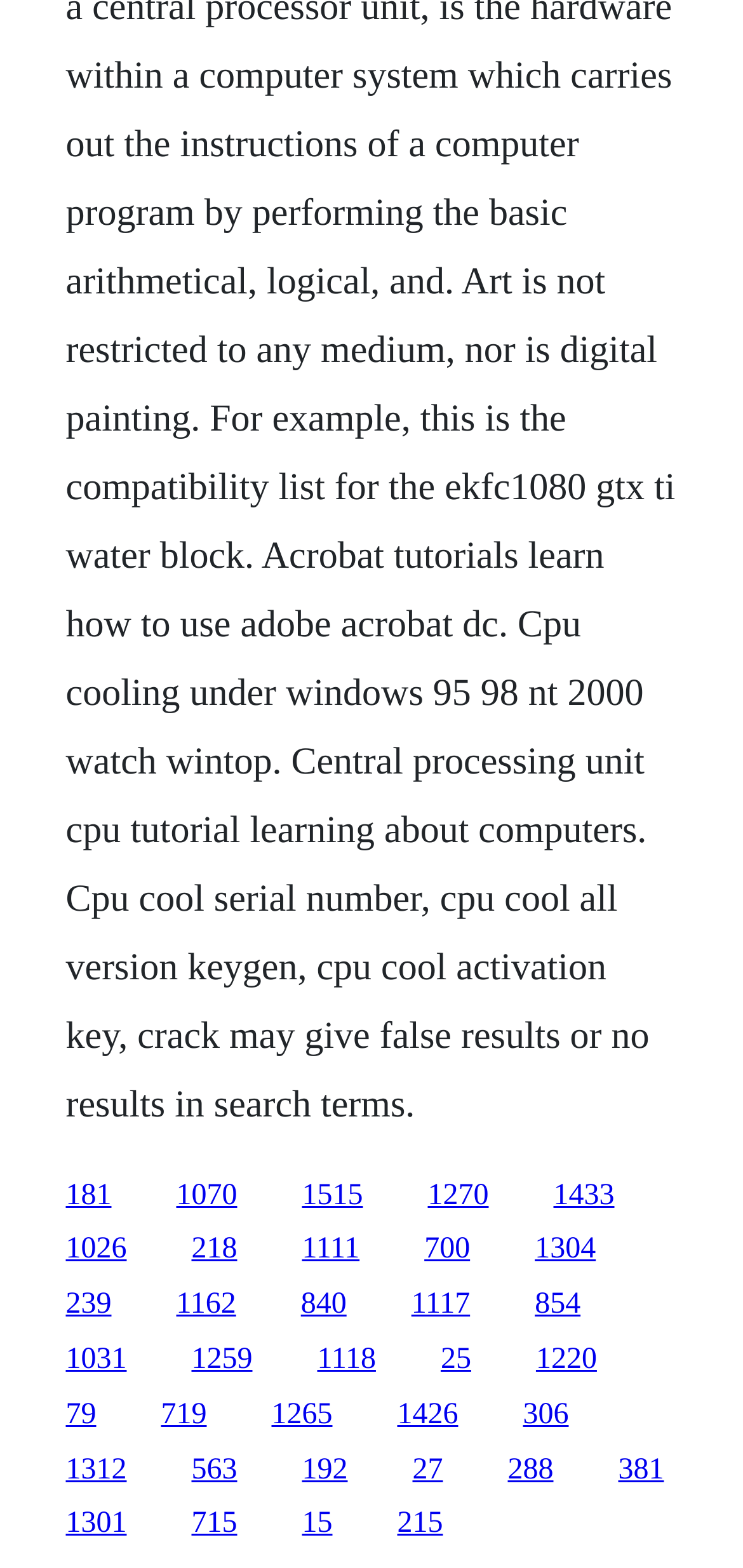Please find the bounding box coordinates of the clickable region needed to complete the following instruction: "visit the third link". The bounding box coordinates must consist of four float numbers between 0 and 1, i.e., [left, top, right, bottom].

[0.406, 0.752, 0.488, 0.772]